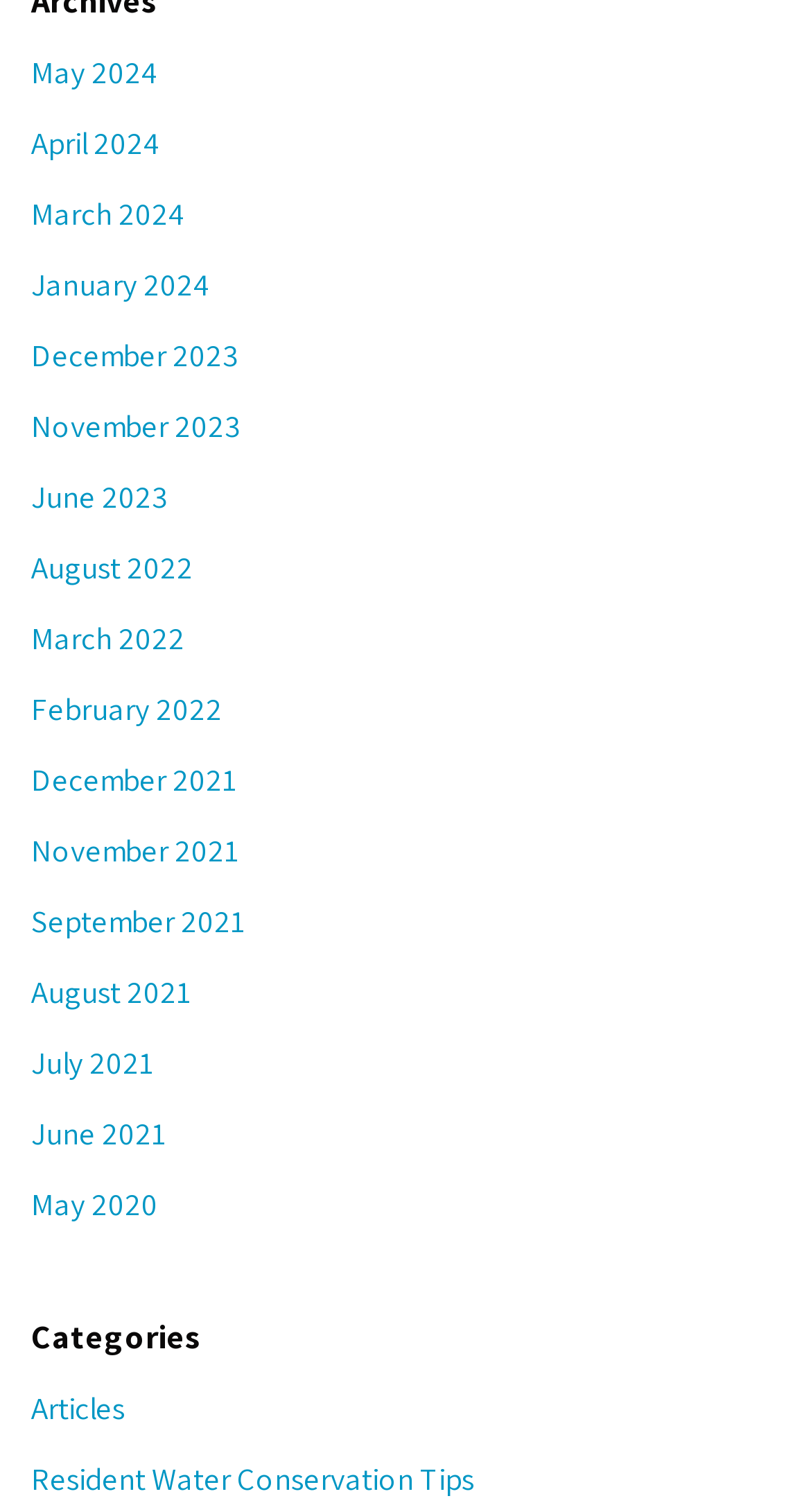What is the most recent month listed?
Relying on the image, give a concise answer in one word or a brief phrase.

May 2024